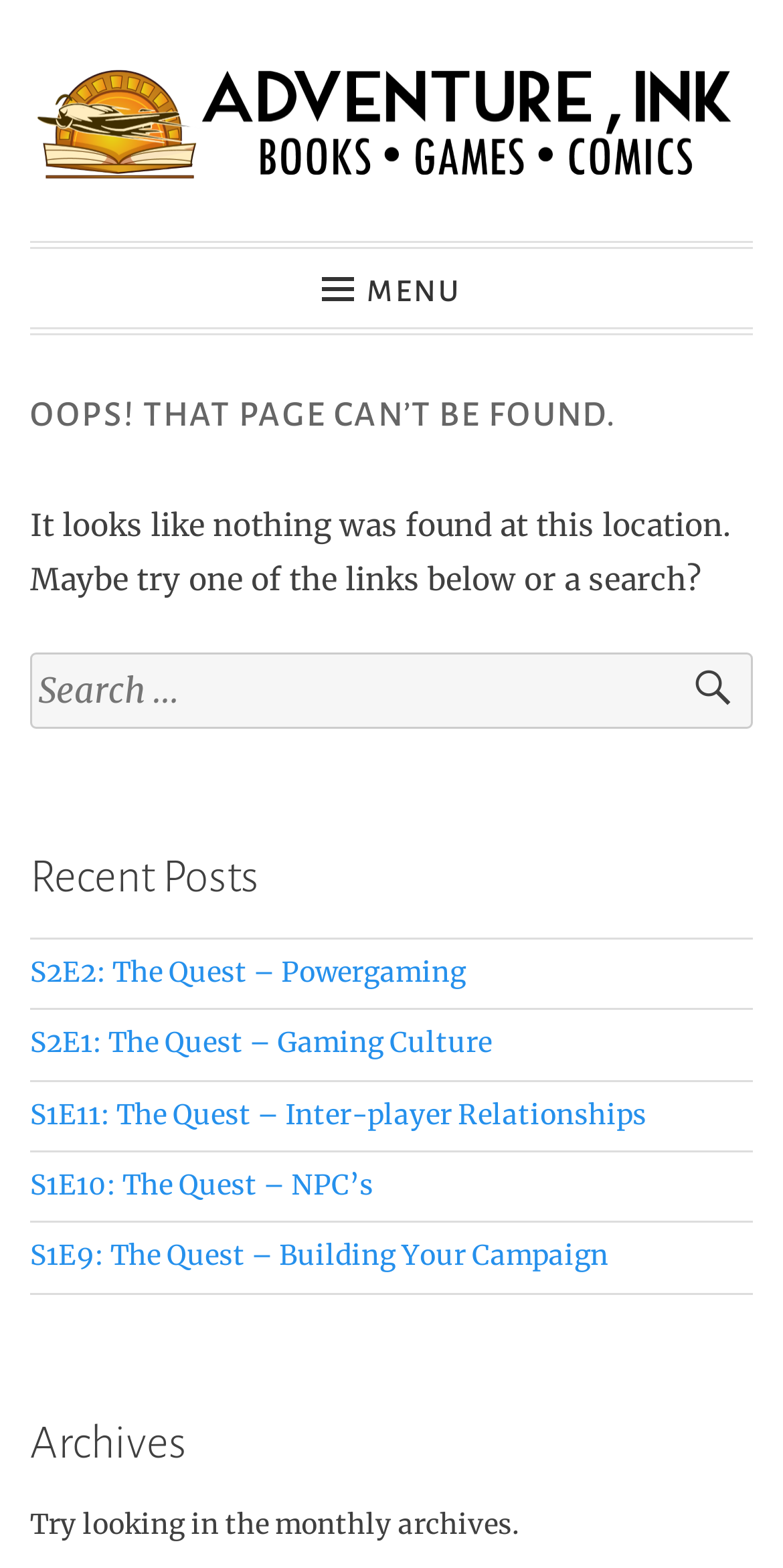Determine the bounding box coordinates of the clickable region to follow the instruction: "Click the Search button".

[0.808, 0.416, 0.962, 0.542]